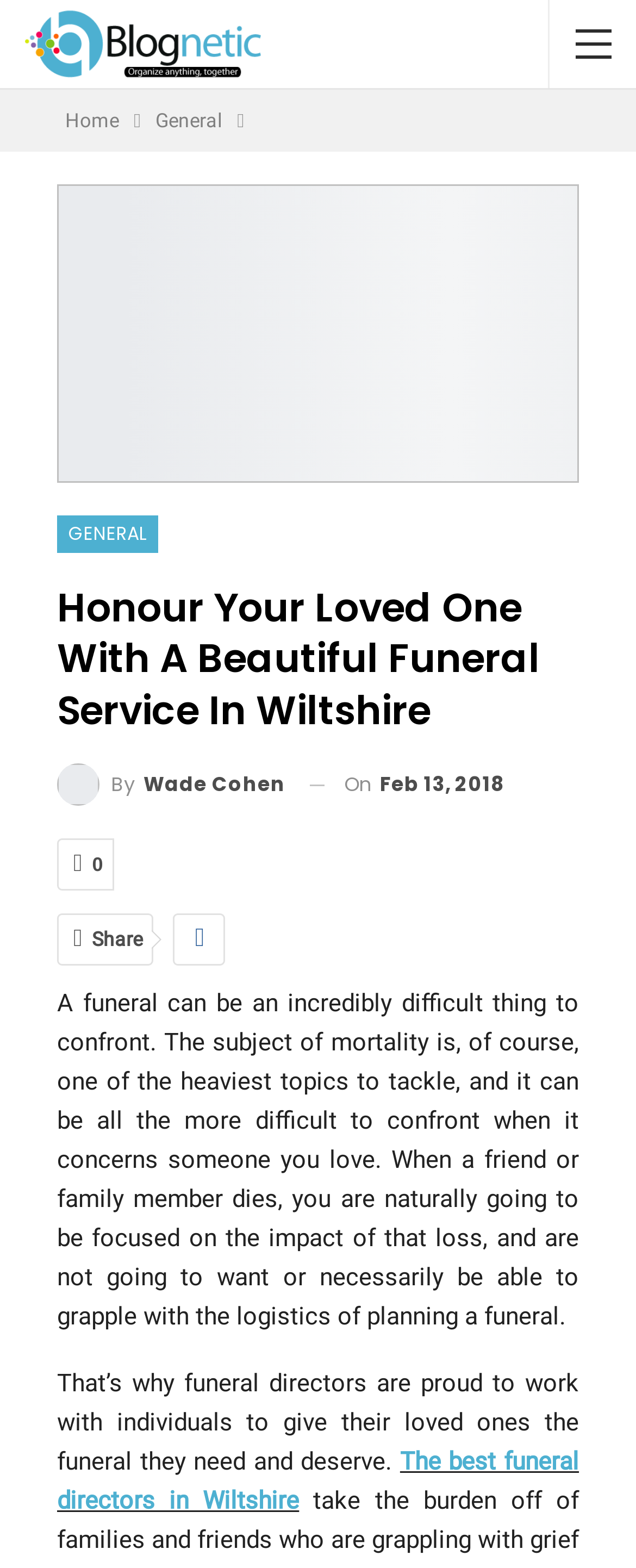What is the location mentioned in the webpage?
Please analyze the image and answer the question with as much detail as possible.

The webpage mentions Wiltshire as the location where funeral services are being discussed. The text states 'Honour Your Loved One With A Beautiful Funeral Service In Wiltshire', indicating that Wiltshire is the location being referred to.